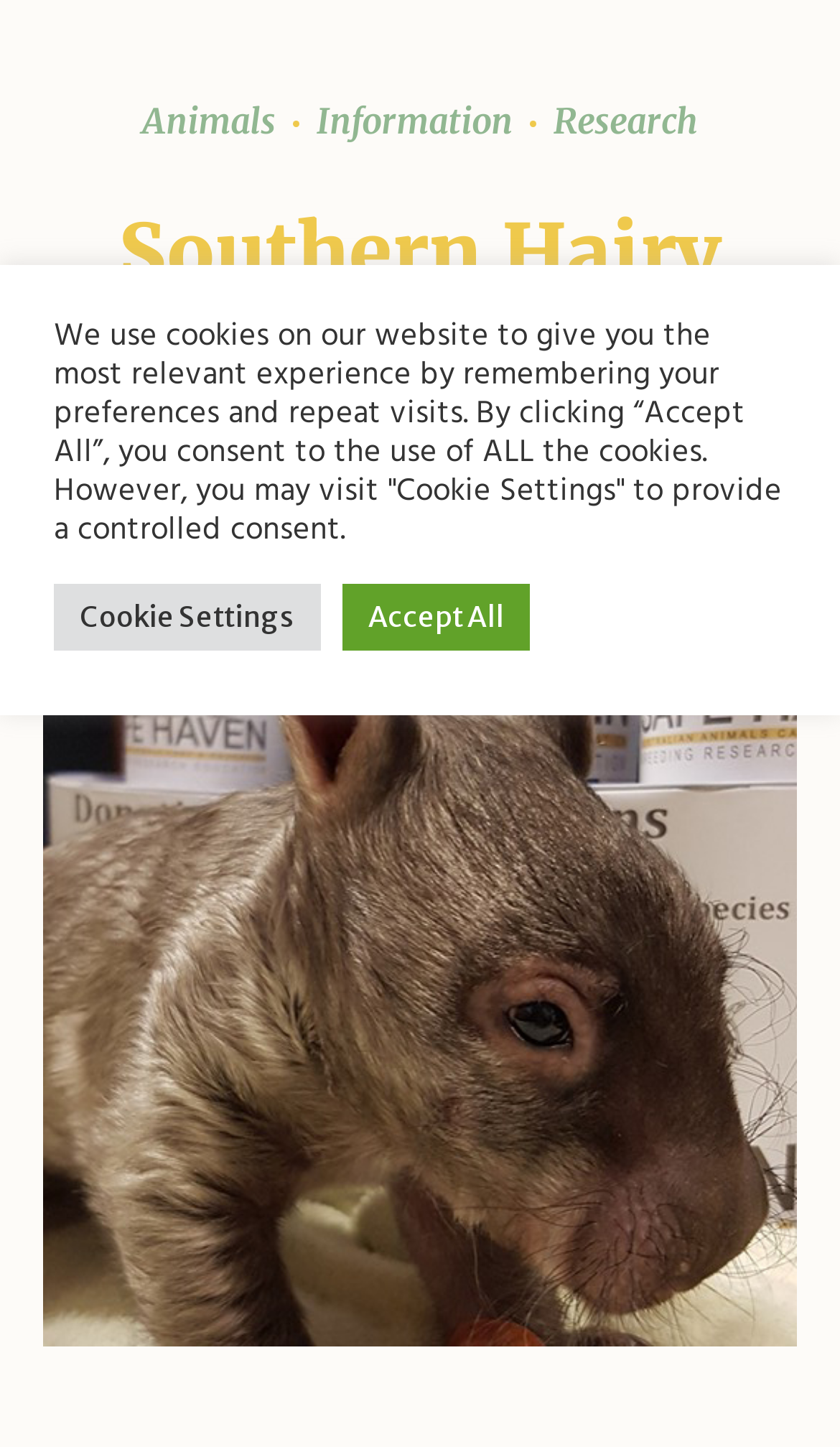Provide the bounding box for the UI element matching this description: "title="Southern Hairy Nose Wombat"".

[0.051, 0.655, 0.949, 0.682]